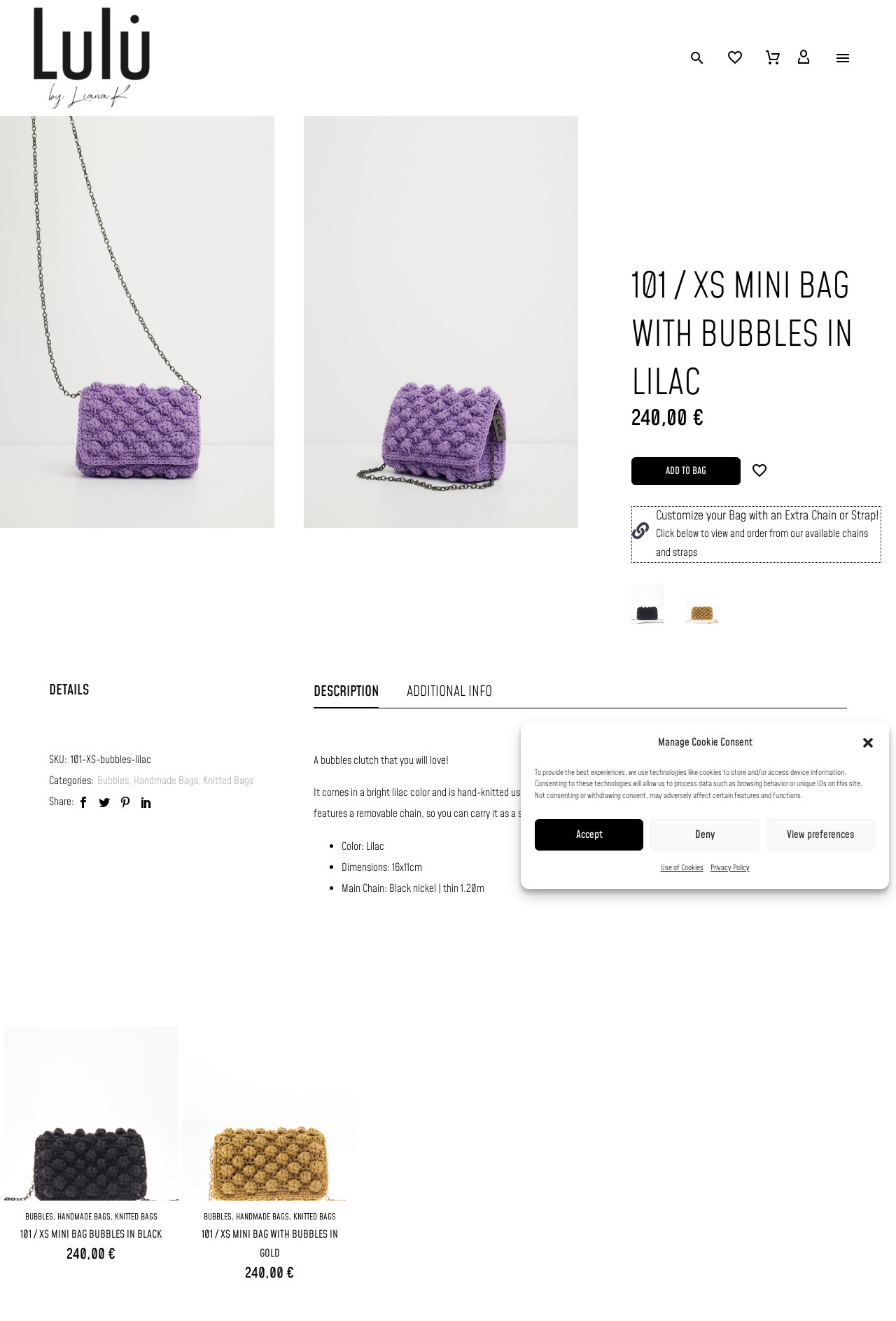What is the color of the bag?
Answer the question with a single word or phrase derived from the image.

Lilac